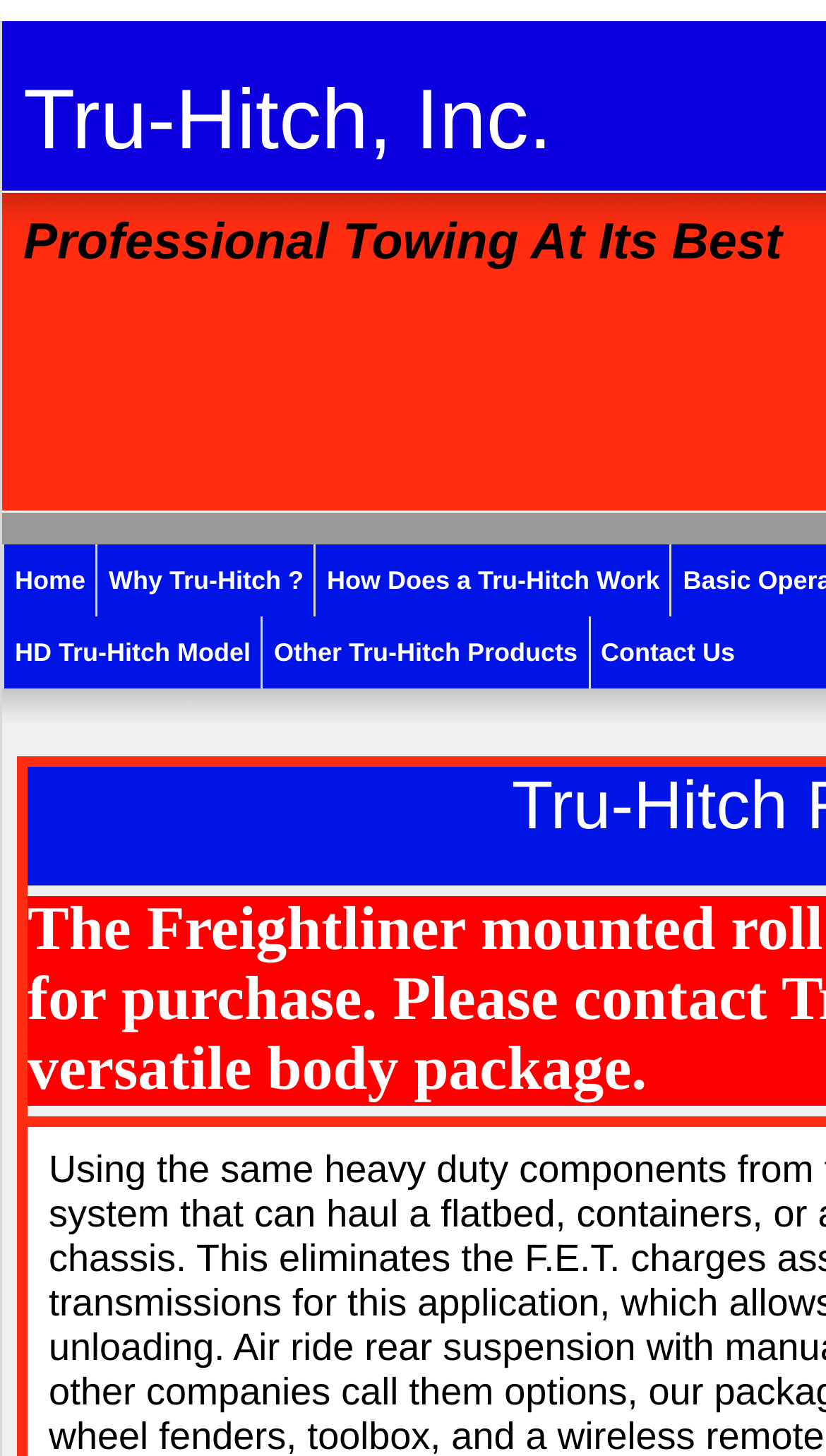What is the position of the 'Home' link?
Please answer the question with a single word or phrase, referencing the image.

Top-left